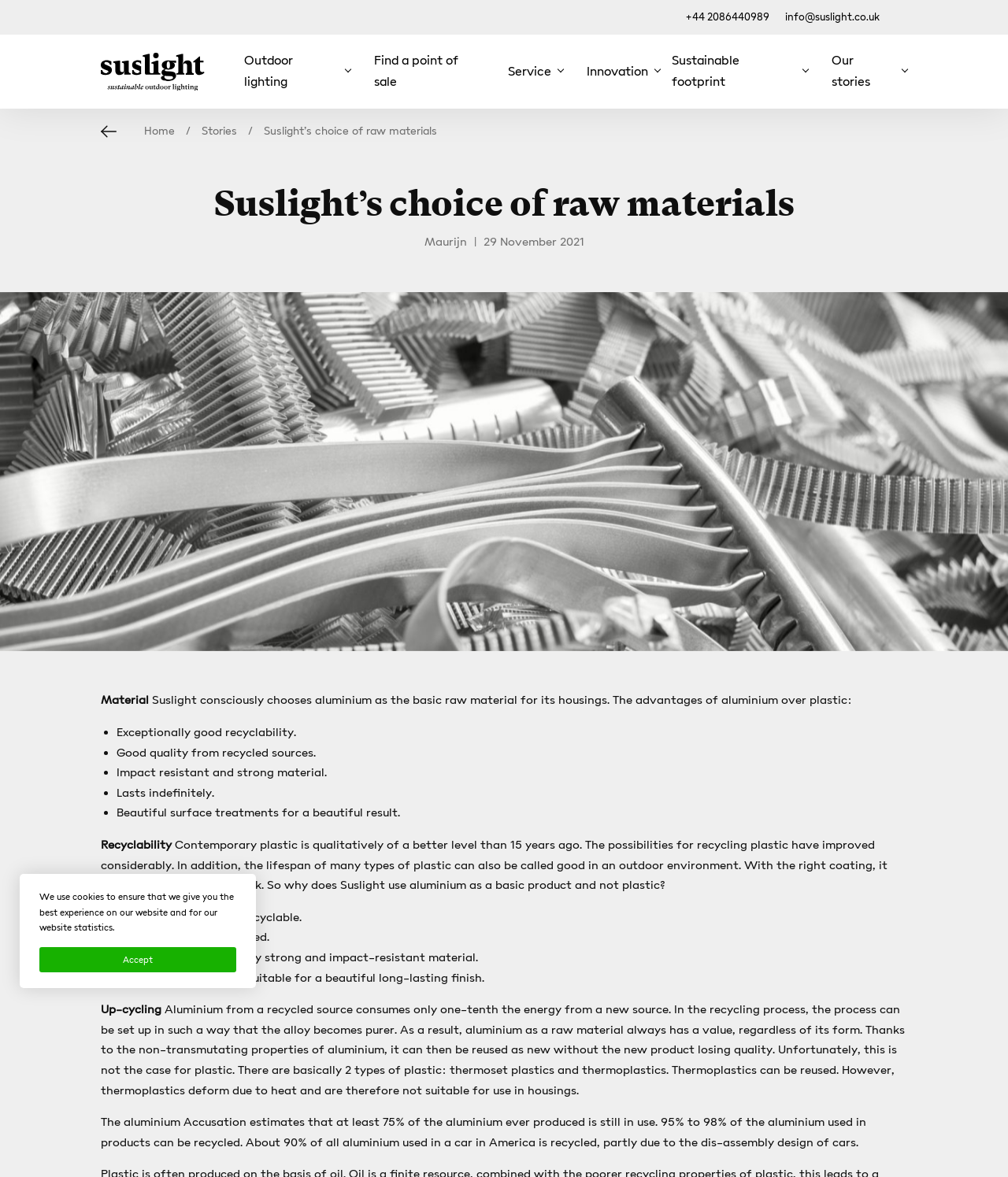Determine the bounding box coordinates for the element that should be clicked to follow this instruction: "Click the phone number link". The coordinates should be given as four float numbers between 0 and 1, in the format [left, top, right, bottom].

[0.68, 0.01, 0.763, 0.019]